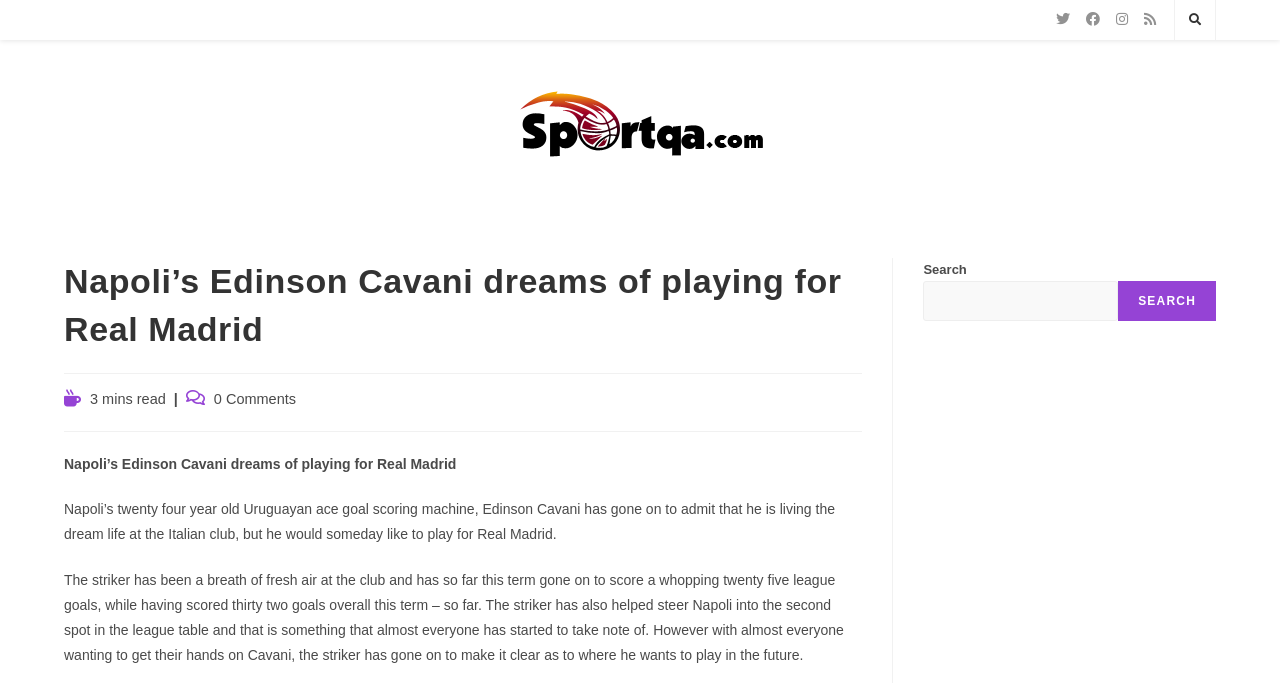Provide a short answer to the following question with just one word or phrase: How many league goals has Edinson Cavani scored this term?

twenty five